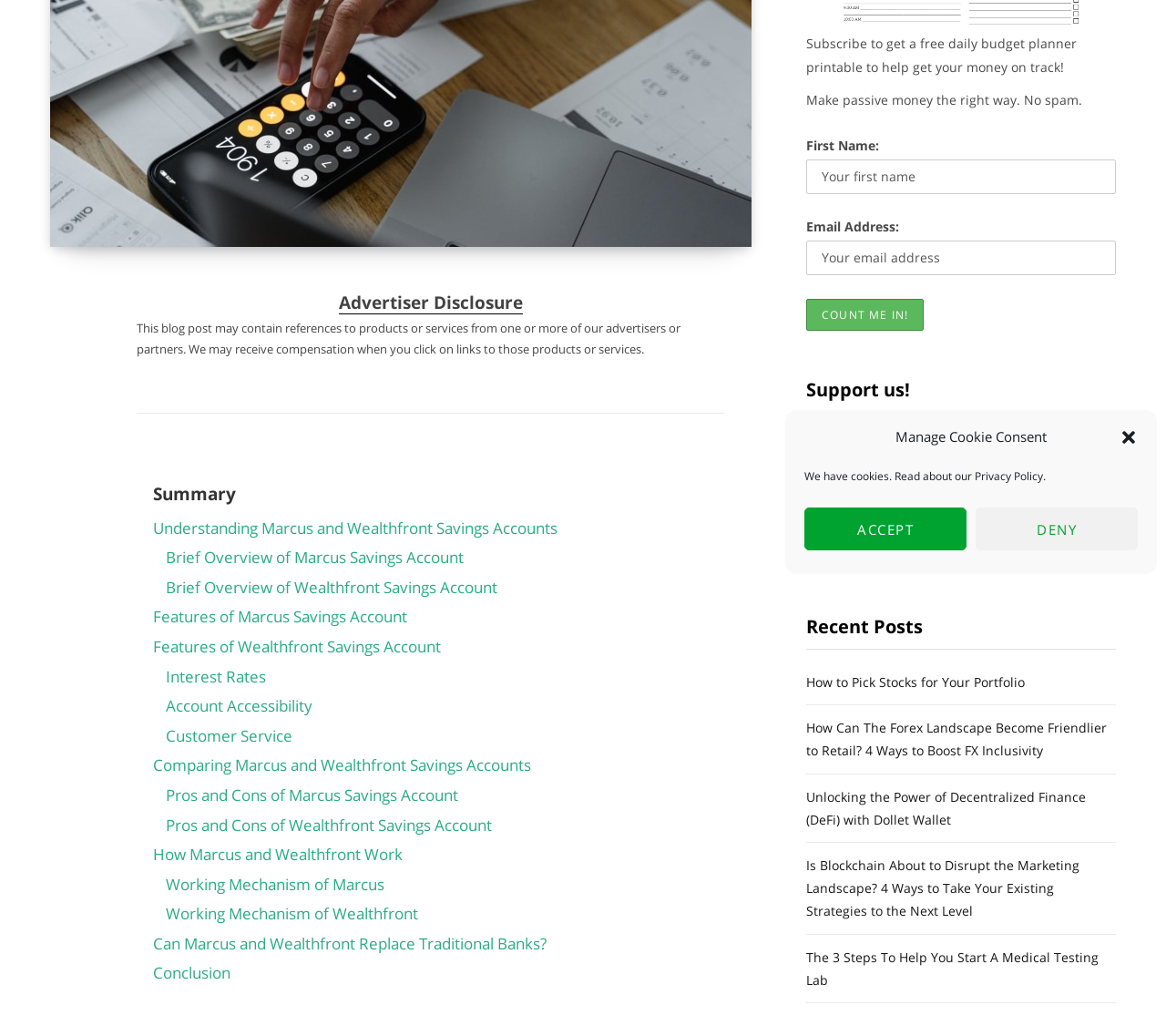Locate the bounding box of the UI element with the following description: "Working Mechanism of Wealthfront".

[0.142, 0.872, 0.359, 0.892]